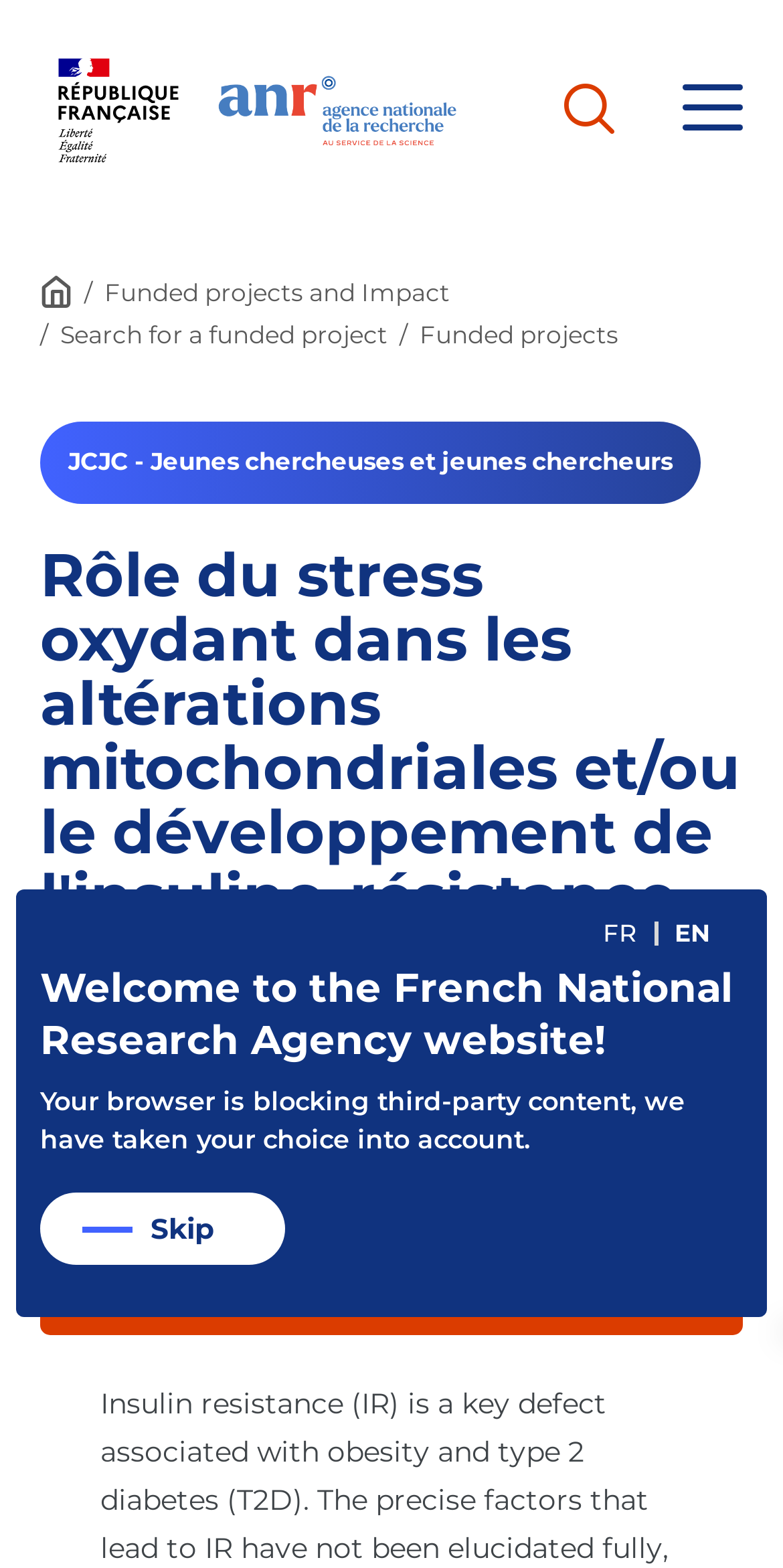Create an elaborate caption for the webpage.

This webpage appears to be a research project page, specifically focused on the role of oxidative stress in mitochondrial alterations and insulin resistance in skeletal muscle. 

At the top left corner, there is a logo of the French Republic, accompanied by a "Back to Home" link. To the right of these elements, there are two buttons, one with an icon and the other with no text. 

Below the top elements, there is a section with a heading that describes the project's title. This heading spans almost the entire width of the page. 

On the left side of the page, there are several links and text elements, including "Funded projects and Impact", "Search for a funded project", and "JCJC - Jeunes chercheuses et jeunes chercheurs". 

Further down, there is a "Submission summary" section. 

At the bottom of the page, there are language options, with links to switch between French and English. Below the language options, there is a welcome message, stating "Welcome to the French National Research Agency website!". 

Finally, there is a message warning users that their browser is blocking third-party content, and a "Skip" link at the very bottom of the page.